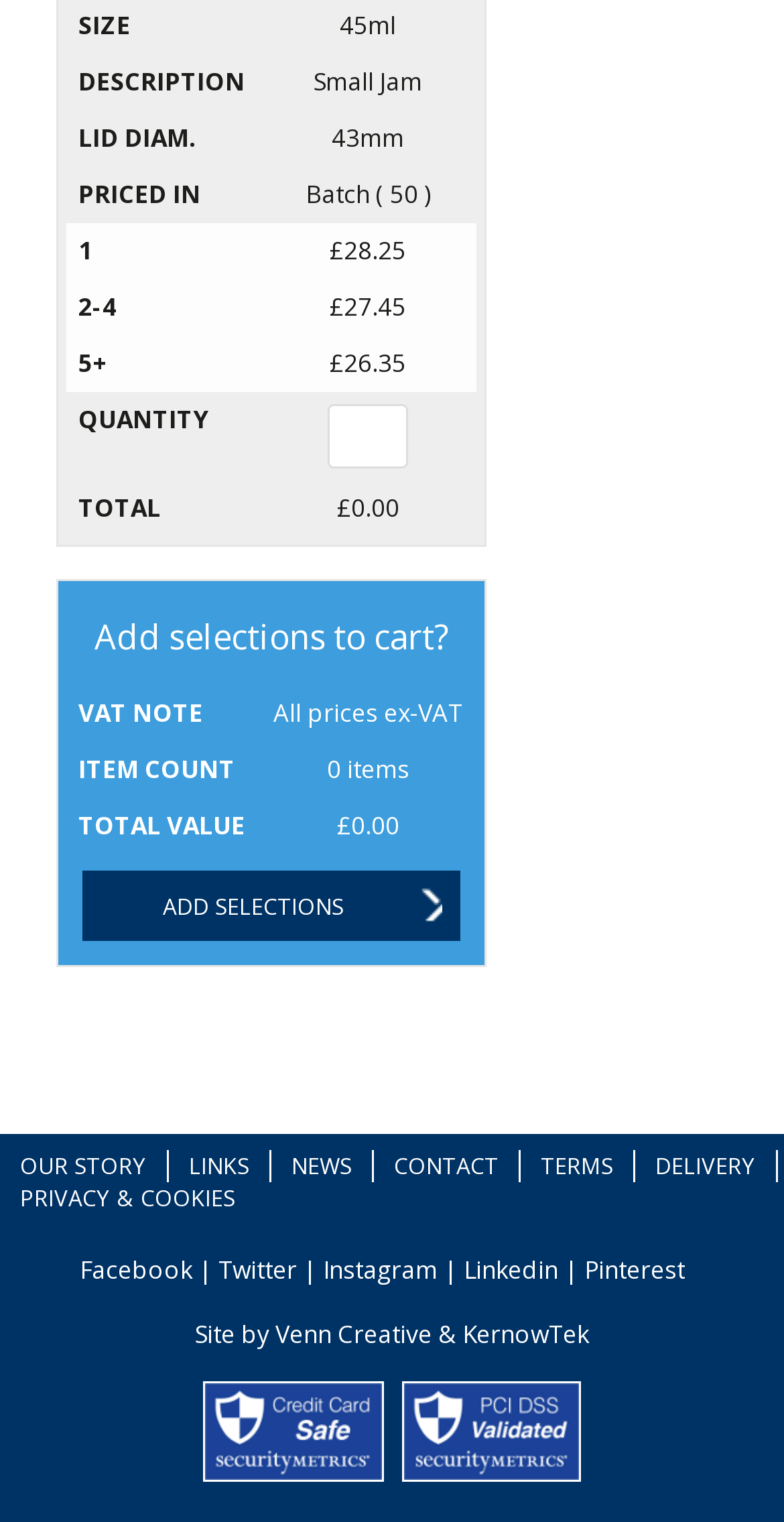Respond with a single word or phrase for the following question: 
What is the VAT note on the webpage?

All prices ex-VAT